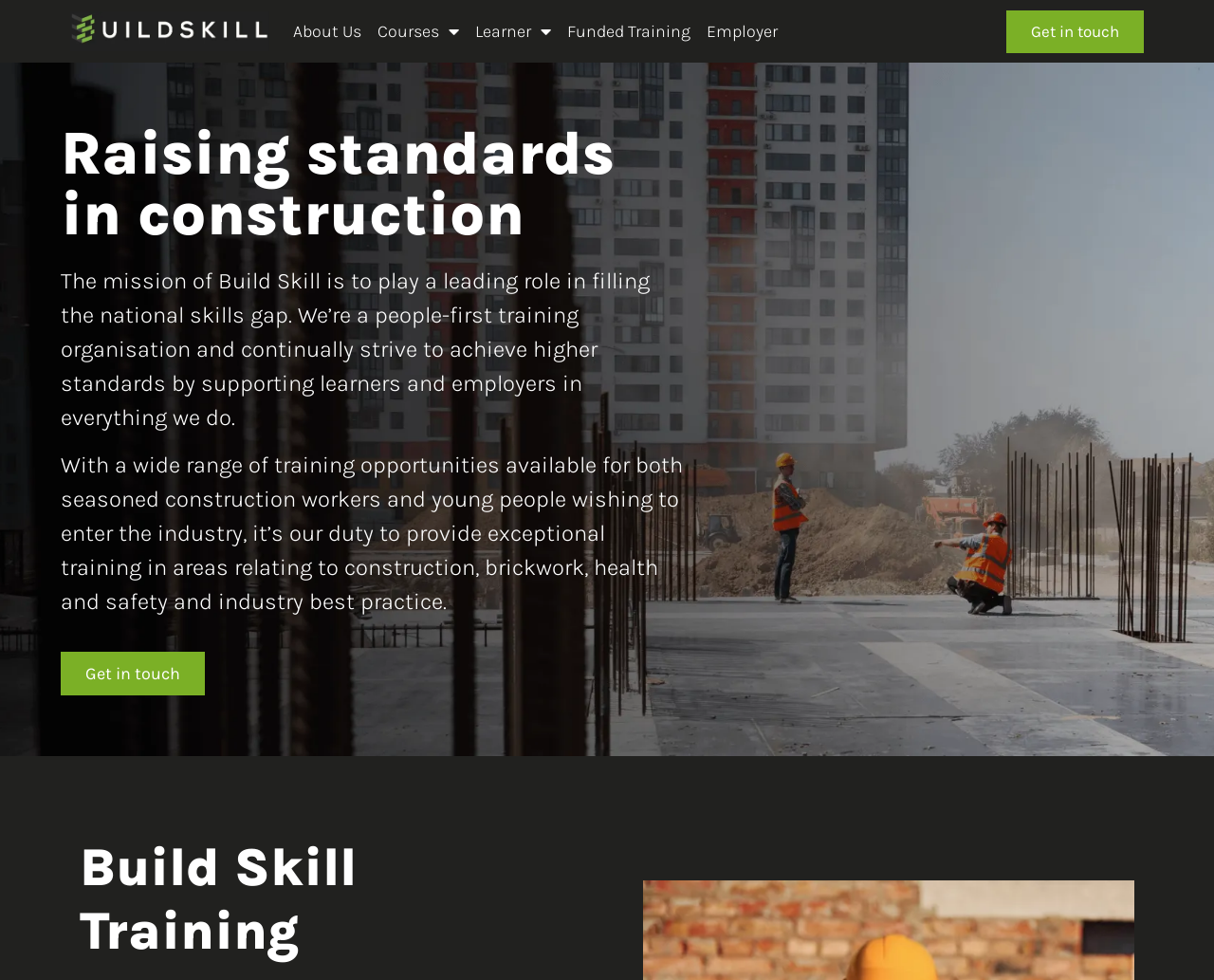How many times does the 'Get in touch' link appear?
Your answer should be a single word or phrase derived from the screenshot.

2